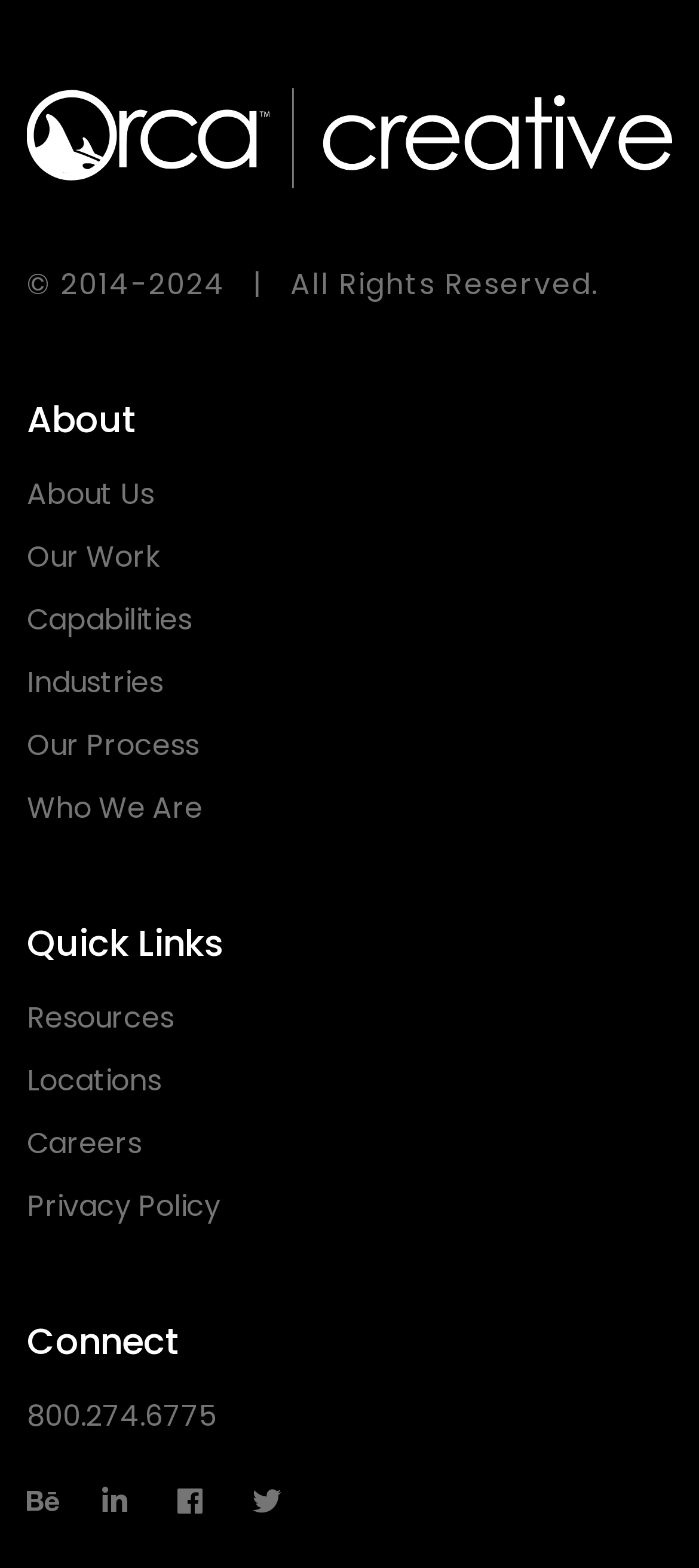How many links are there under the 'About' heading?
Look at the image and respond with a single word or a short phrase.

7